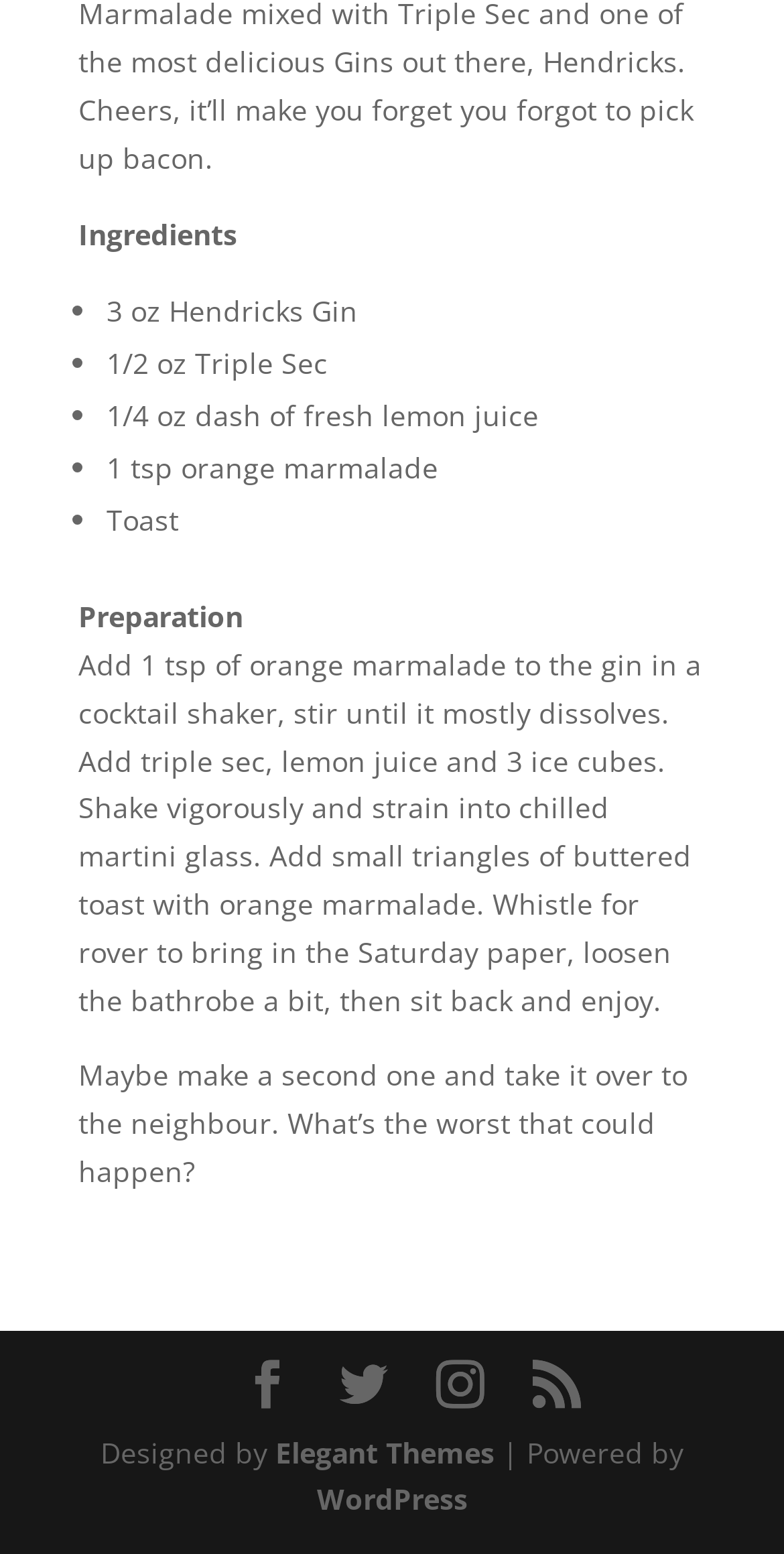Use the details in the image to answer the question thoroughly: 
What is the platform that powers the website?

The website is powered by WordPress, as indicated by the 'Powered by' section at the bottom of the webpage, which mentions 'WordPress'.